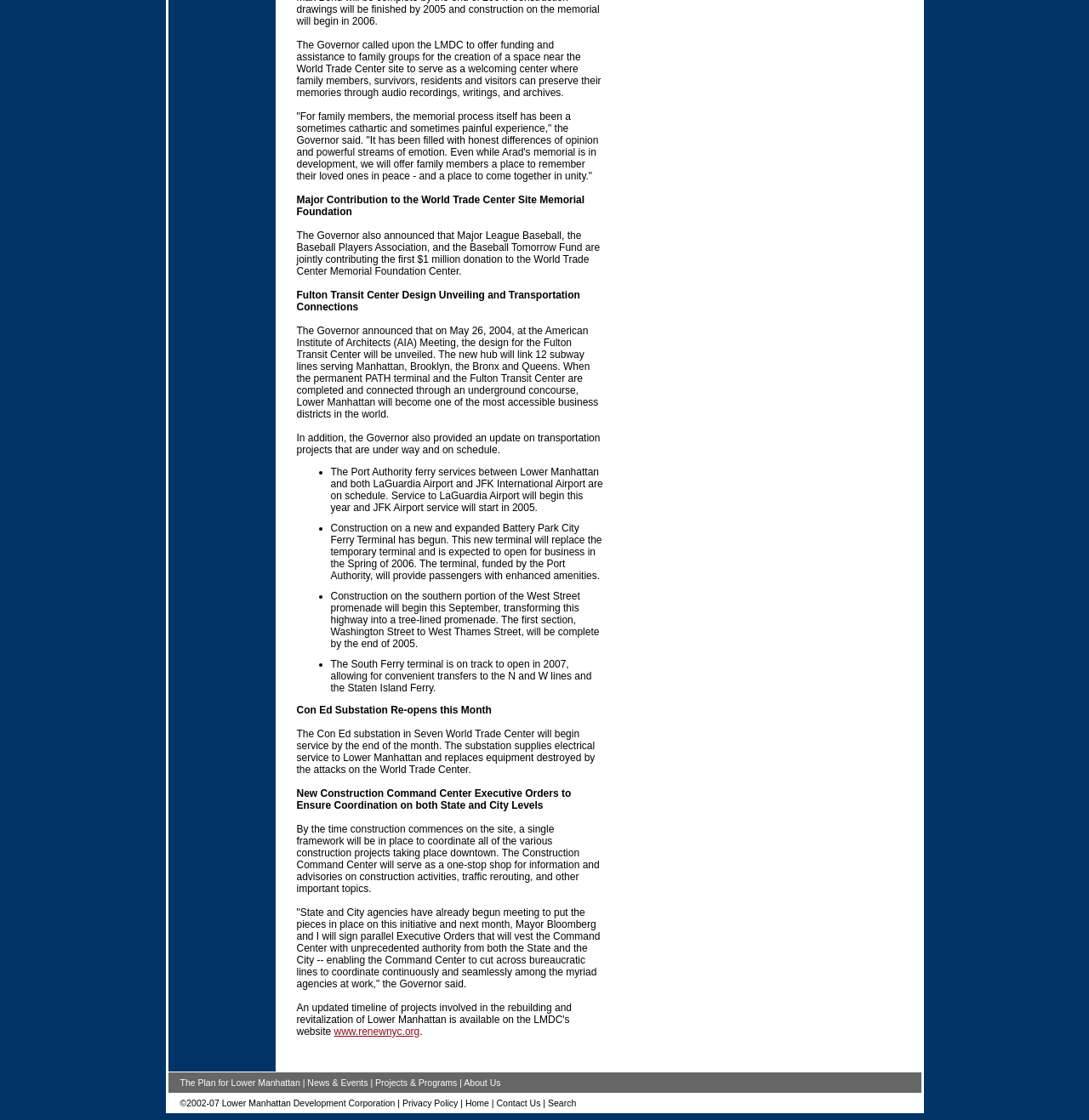Based on the image, provide a detailed response to the question:
What is the expected completion date of the southern portion of the West Street promenade?

The question can be answered by reading the StaticText element with the text 'Construction on the southern portion of the West Street promenade will begin this September, transforming this highway into a tree-lined promenade. The first section, Washington Street to West Thames Street, will be complete by the end of 2005...'. Therefore, the answer is 'End of 2005'.